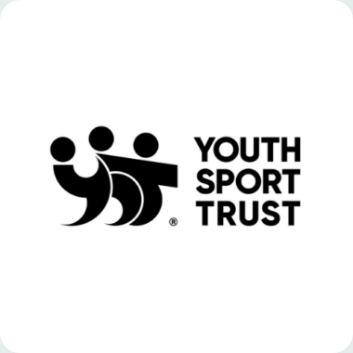Describe the image thoroughly.

The image features the logo of the Youth Sport Trust, an organization dedicated to supporting the development of young people through sports. The logo depicts three stylized figures in motion, representing inclusivity and active participation. Accompanying the logo is the name "YOUTH SPORT TRUST" in a bold, modern font, reinforcing the organization's commitment to fostering sports activities and engagement among youth, particularly focusing on improving access and opportunities for children. This visual identity aligns with their mission to enhance physical education and sports experiences, particularly for those with special educational needs and disabilities (SEND).